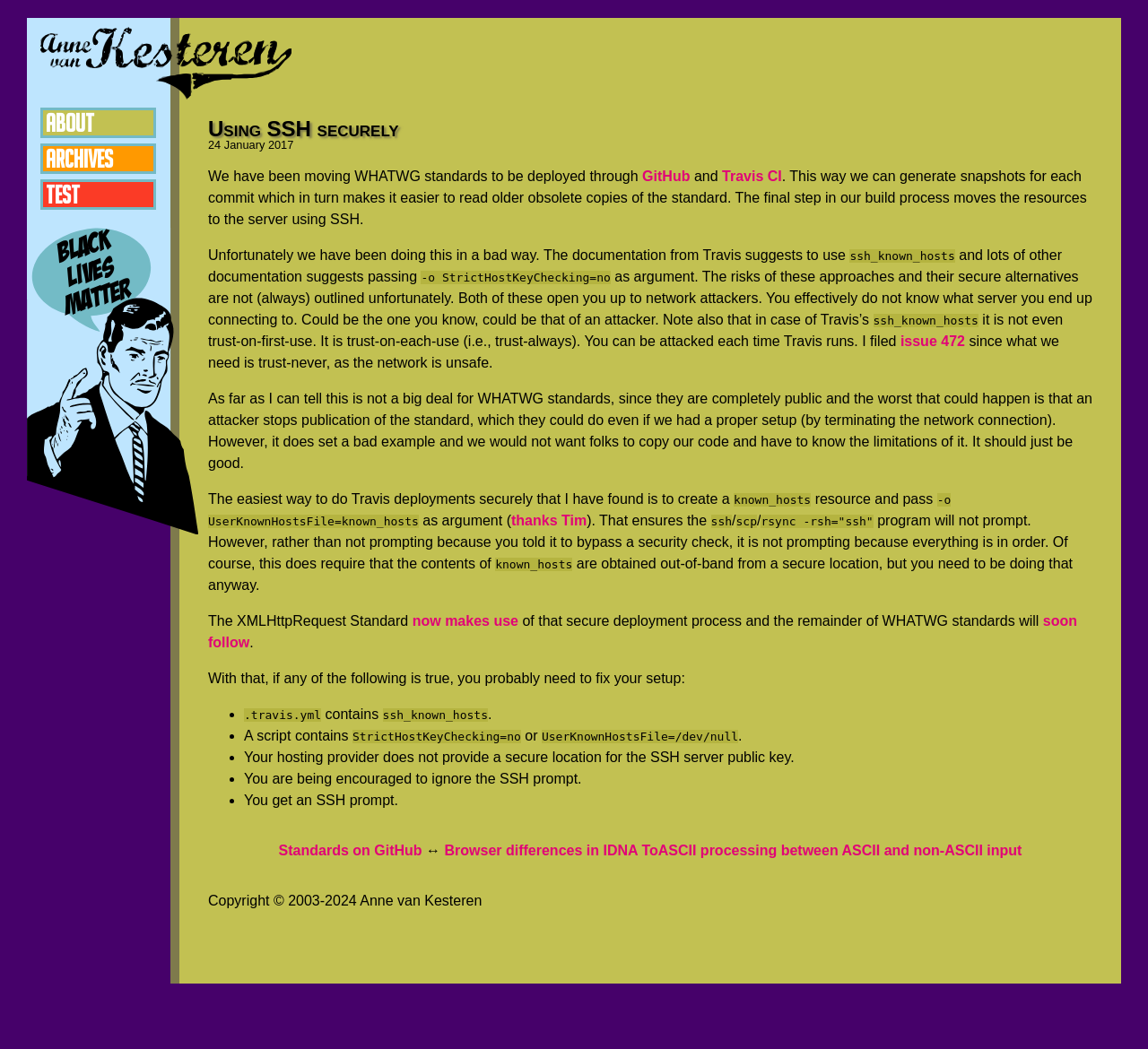Answer the following query concisely with a single word or phrase:
What is the author's name?

Anne van Kesteren